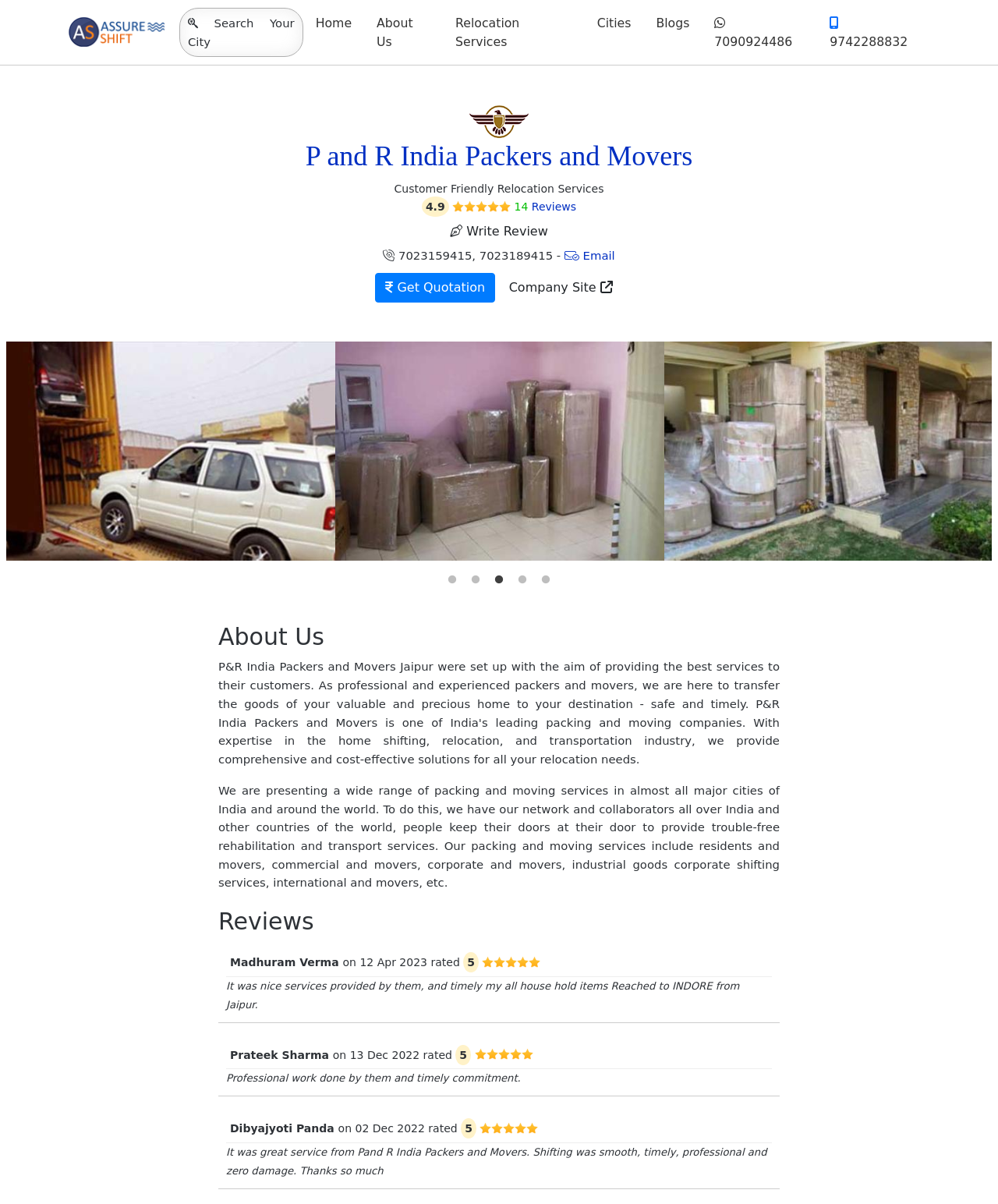How many reviews are there on the page?
Offer a detailed and full explanation in response to the question.

The number of reviews on the page can be counted by looking at the review sections which have text such as 'Madhuram Verma', 'Prateek Sharma', and 'Dibyajyoti Panda'.